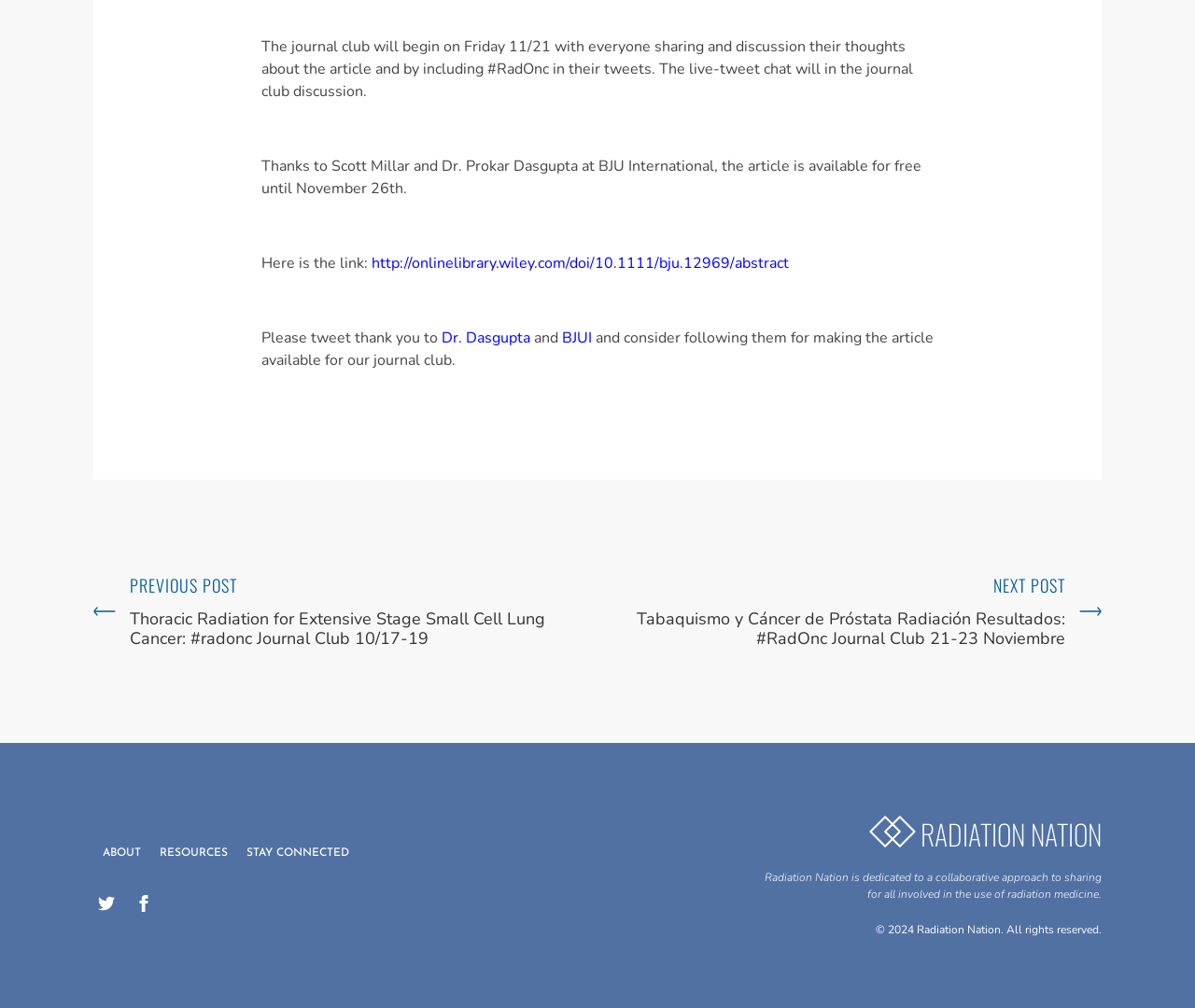What is the topic of the previous post?
Please describe in detail the information shown in the image to answer the question.

The answer can be found in the link element with the text 'Thoracic Radiation for Extensive Stage Small Cell Lung Cancer: #radonc Journal Club 10/17-19'. This indicates that the previous post is about Thoracic Radiation for Extensive Stage Small Cell Lung Cancer.